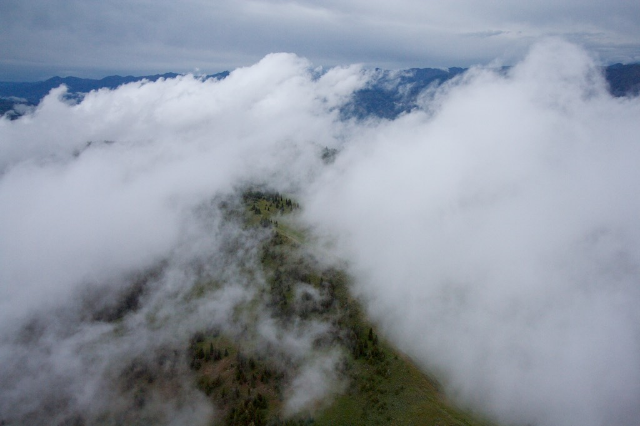Answer the following query concisely with a single word or phrase:
What is the color of the mountains in the distance?

Blue